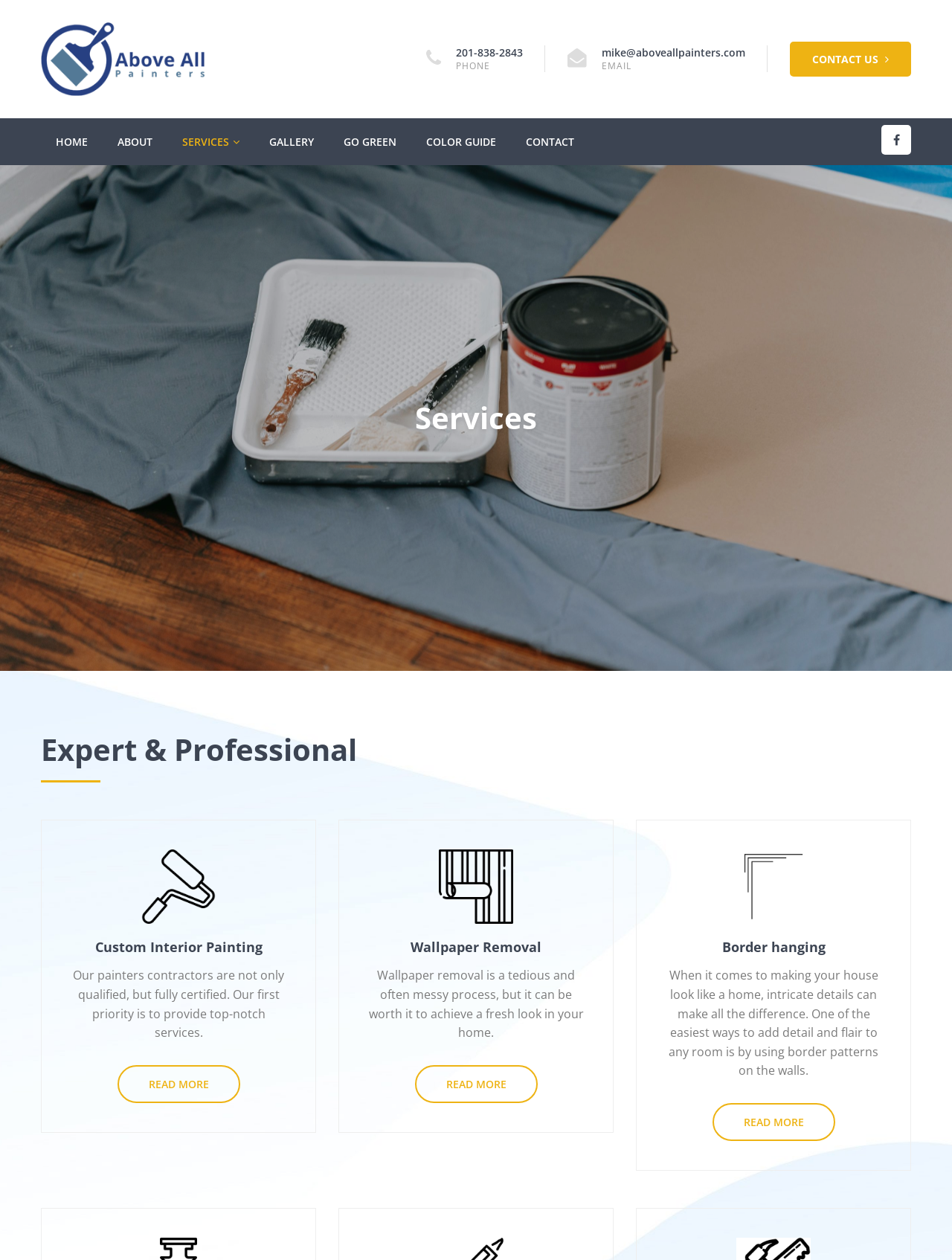Please locate the bounding box coordinates for the element that should be clicked to achieve the following instruction: "Read more about wallpaper removal". Ensure the coordinates are given as four float numbers between 0 and 1, i.e., [left, top, right, bottom].

[0.436, 0.845, 0.564, 0.875]